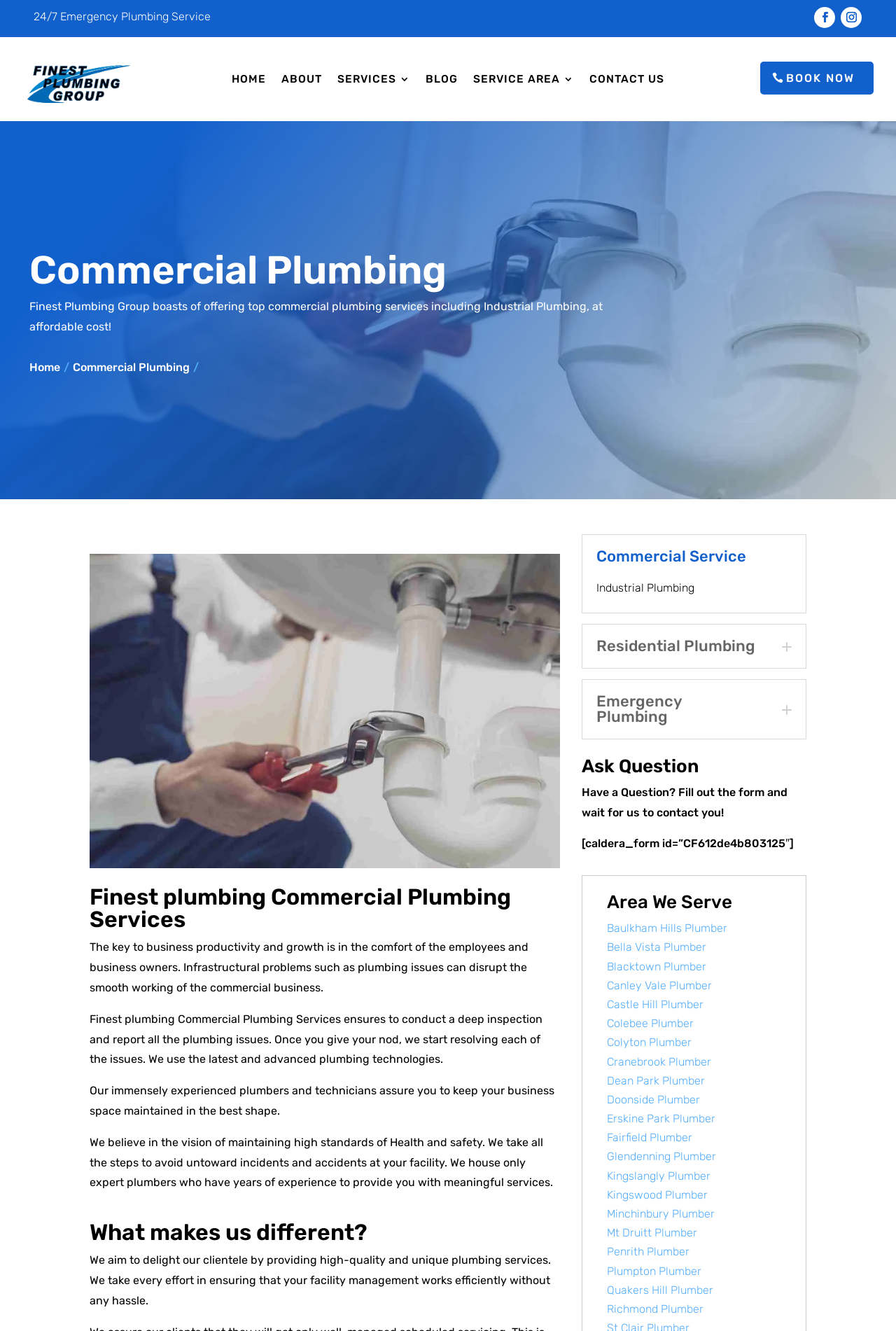Provide a thorough description of the webpage's content and layout.

The webpage is about Finest Plumbing Group, a commercial plumbing service provider. At the top, there is a navigation menu with links to "HOME", "ABOUT", "SERVICES", "BLOG", "SERVICE AREA", and "CONTACT US". Below the navigation menu, there is a heading "Commercial Plumbing" and a brief description of the company's services, including industrial plumbing, at an affordable cost.

To the right of the description, there is an image related to commercial plumbing services. Below the image, there are three paragraphs of text describing the importance of maintaining a comfortable and safe working environment, the company's approach to resolving plumbing issues, and their commitment to high standards of health and safety.

Further down, there are three headings: "What makes us different?", "Commercial Service", and "Area We Serve". Under "What makes us different?", there is a paragraph of text highlighting the company's unique approach to providing high-quality plumbing services. Under "Commercial Service", there are three subheadings: "Industrial Plumbing", "Residential Plumbing", and "Emergency Plumbing". Under "Area We Serve", there are multiple links to different locations, including Baulkham Hills, Bella Vista, Blacktown, and many others, indicating the areas where the company provides its services.

At the bottom of the page, there is a section with a heading "Ask Question" and a form that allows users to fill out and wait for the company to contact them.